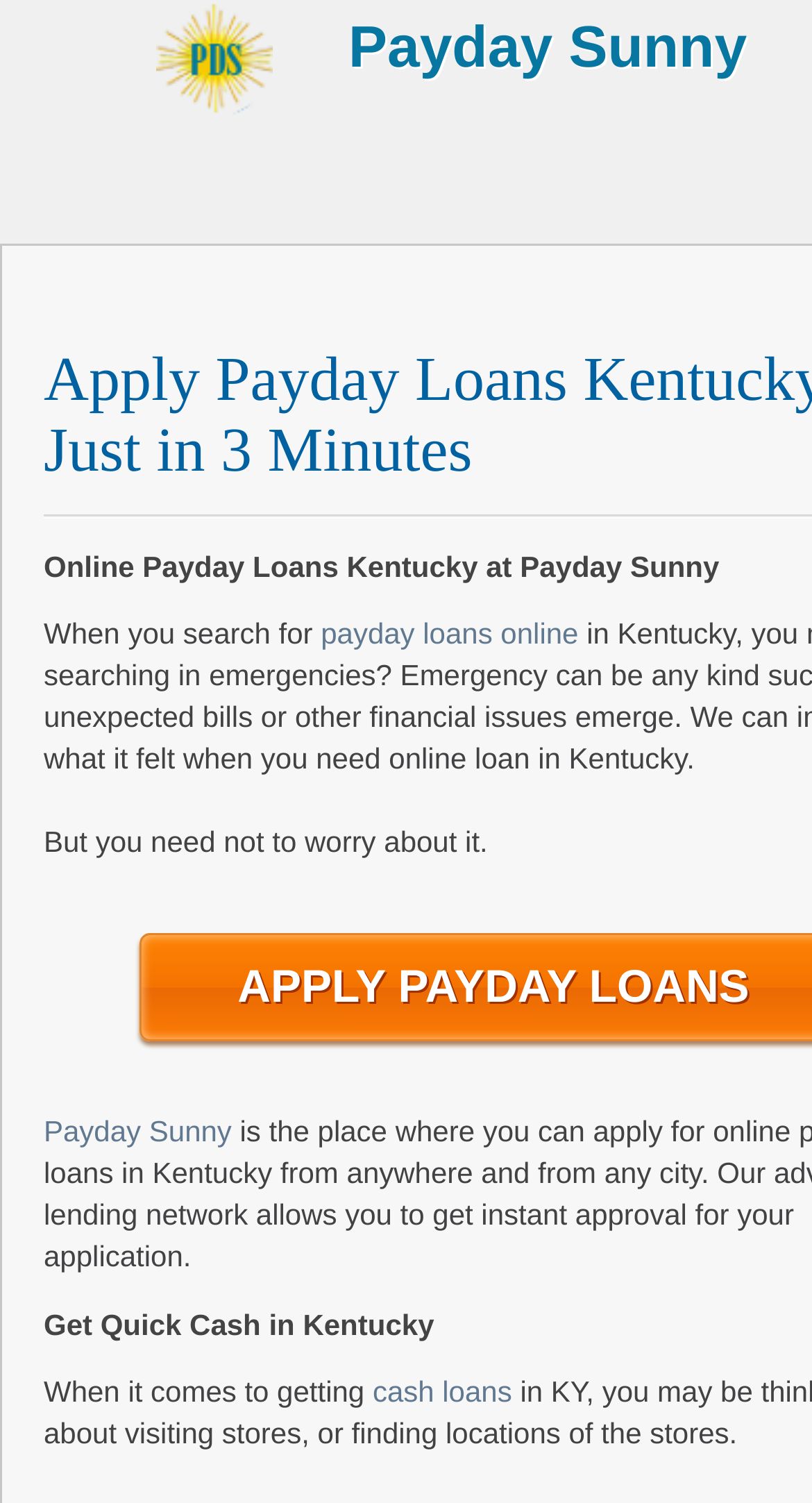Please use the details from the image to answer the following question comprehensively:
What is the tone of the webpage content?

The tone of the webpage content appears to be reassuring, as it says 'But you need not to worry about it' and 'When it comes to getting', which suggests that the website is trying to alleviate the concerns of its users.